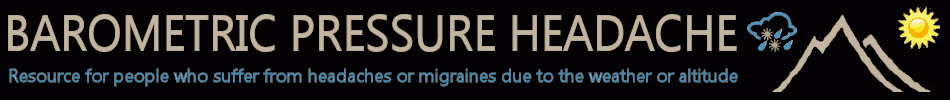Please provide a detailed answer to the question below based on the screenshot: 
What is the connection between the symbolic imagery and headache symptoms?

The design incorporates symbolic imagery such as a cloud with rain, a sun, and mountains, emphasizing the connection between meteorological conditions and headache symptoms, implying that the website explores the relationship between weather changes and headaches.